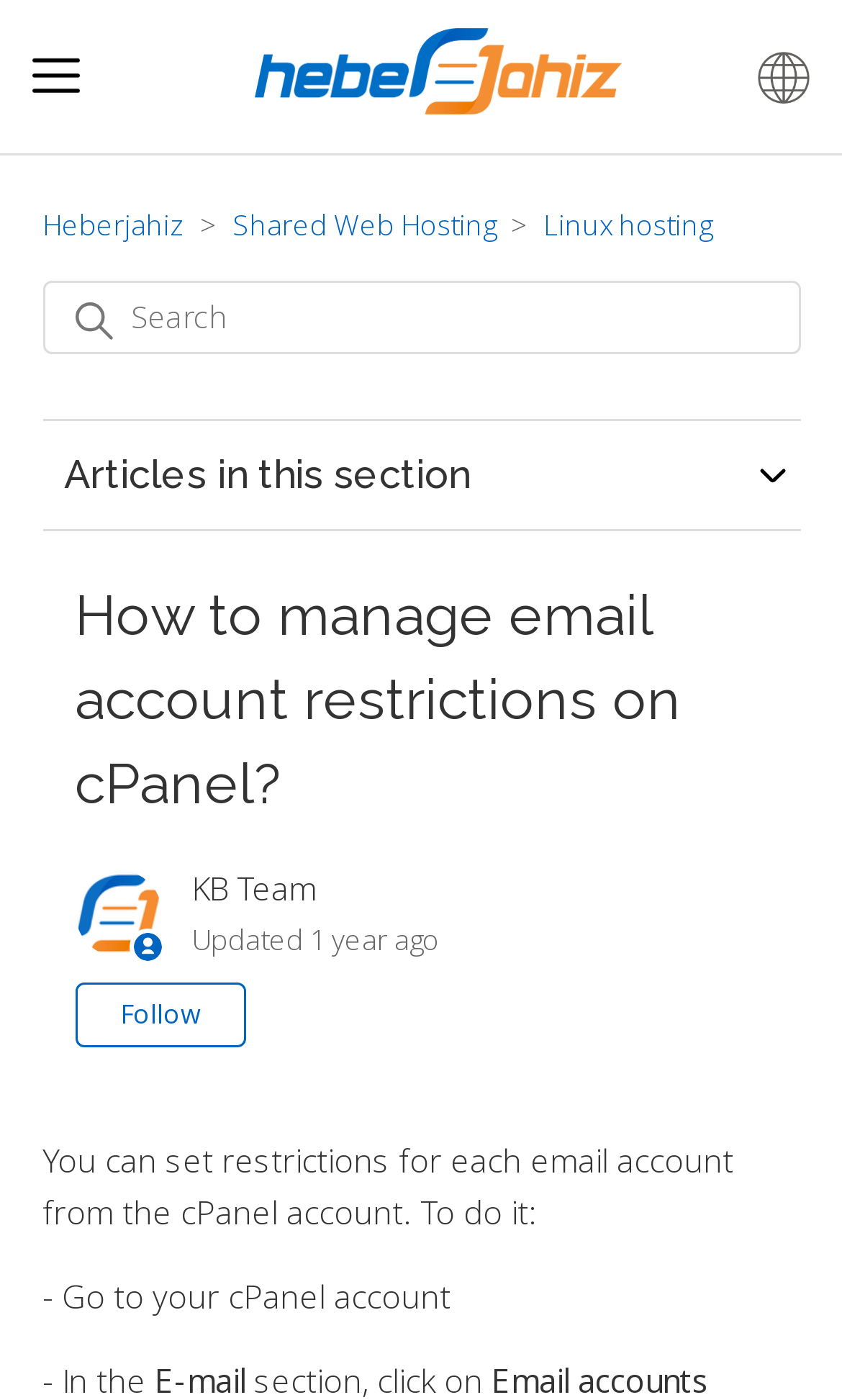Extract the bounding box for the UI element that matches this description: "parent_node: Articles in this section".

[0.886, 0.323, 0.95, 0.362]